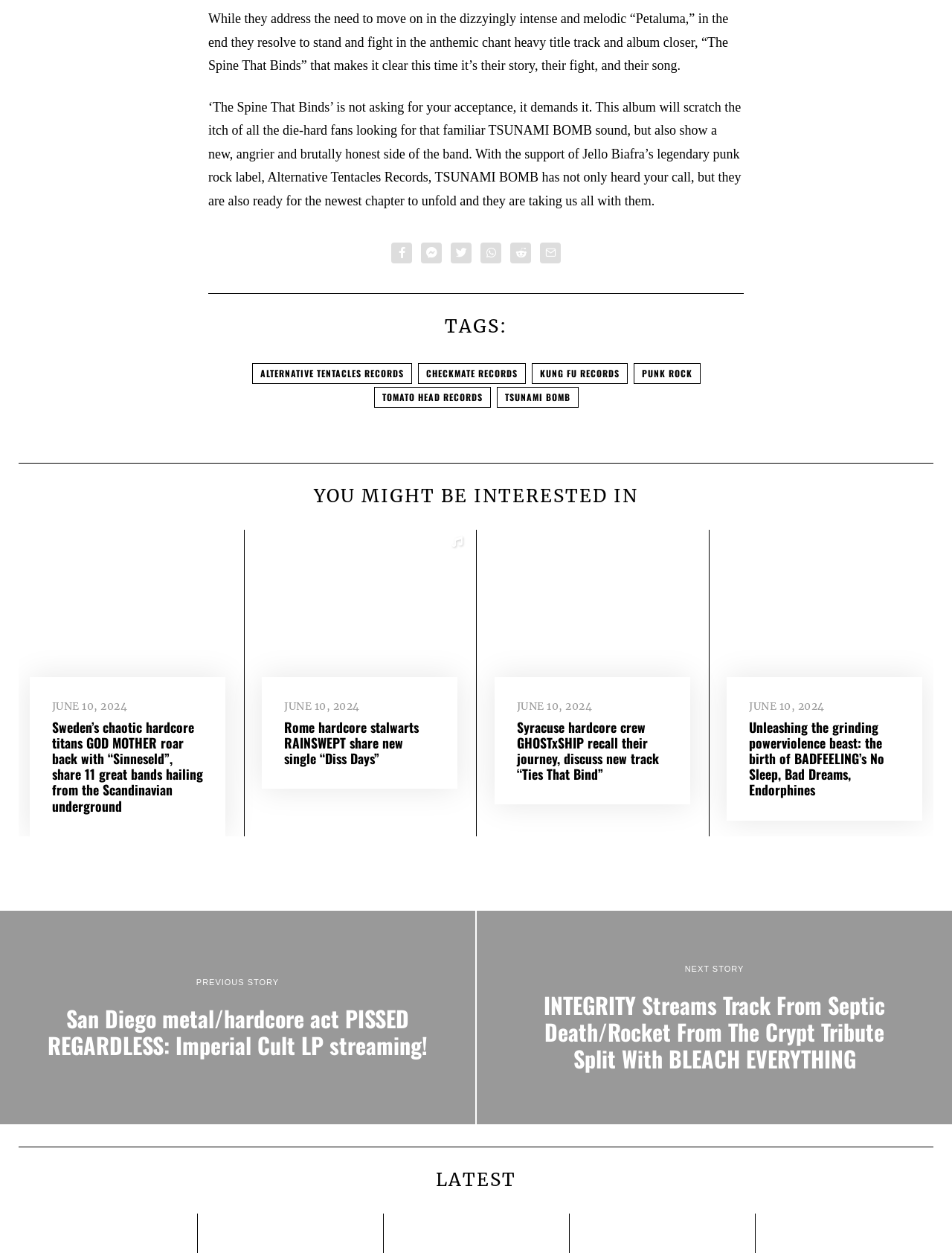Extract the bounding box coordinates for the described element: "tsunami bomb". The coordinates should be represented as four float numbers between 0 and 1: [left, top, right, bottom].

[0.521, 0.309, 0.607, 0.326]